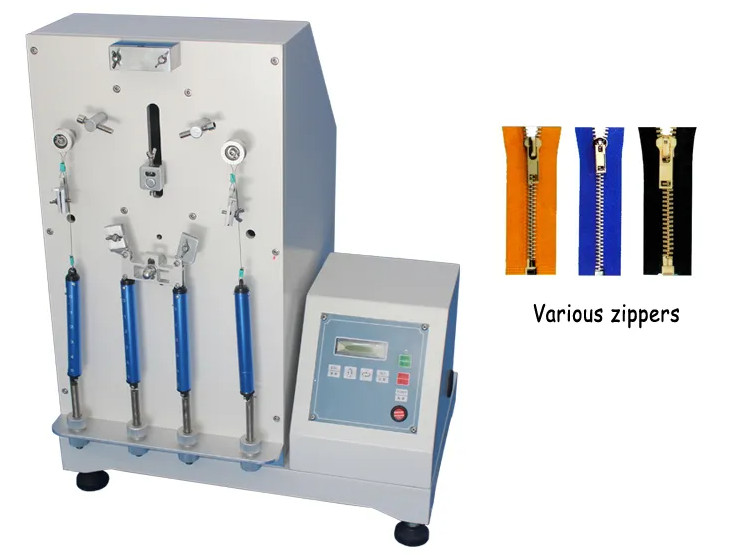Describe the image with as much detail as possible.

The image features a zipper reciprocating fatigue testing machine, designed specifically for textiles. This sophisticated piece of equipment is utilized to assess the durability and performance of zippers by simulating repeated stress conditions that zippers would encounter during usage. The machine showcases a sleek design with a control panel on the side, equipped with an array of buttons and a digital display for monitoring testing parameters. 

On the right side, various zippers are displayed, illustrating the types of zippers that can be tested: one in orange, one in blue, and a classic black zipper, highlighting the versatility of the machine in handling different materials and colors. This testing equipment is essential for manufacturers seeking to ensure the quality and reliability of their zipper products, making it a crucial investment in the textile industry.